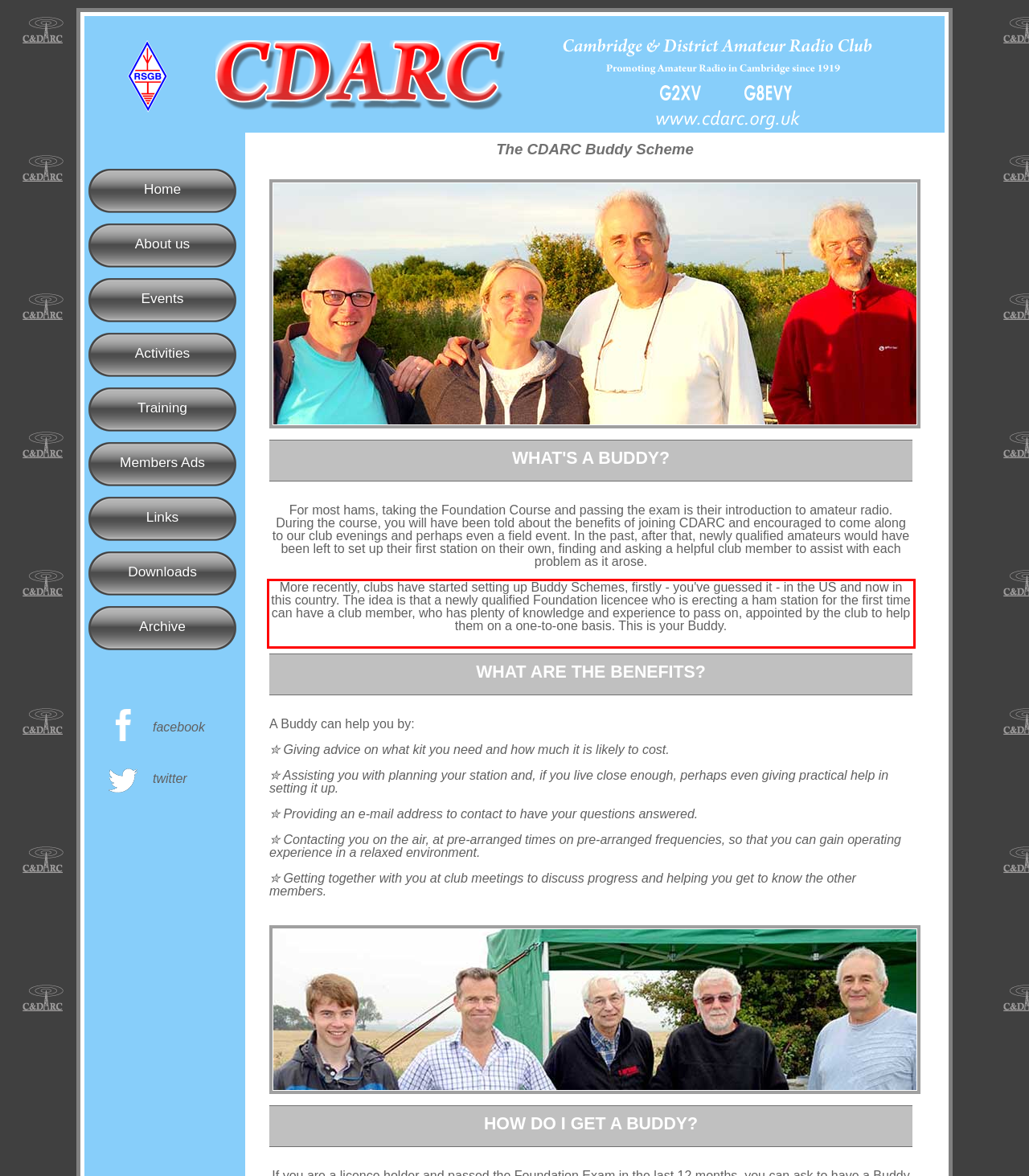Inspect the webpage screenshot that has a red bounding box and use OCR technology to read and display the text inside the red bounding box.

More recently, clubs have started setting up Buddy Schemes, firstly - you've guessed it - in the US and now in this country. The idea is that a newly qualified Foundation licencee who is erecting a ham station for the first time can have a club member, who has plenty of knowledge and experience to pass on, appointed by the club to help them on a one-to-one basis. This is your Buddy.